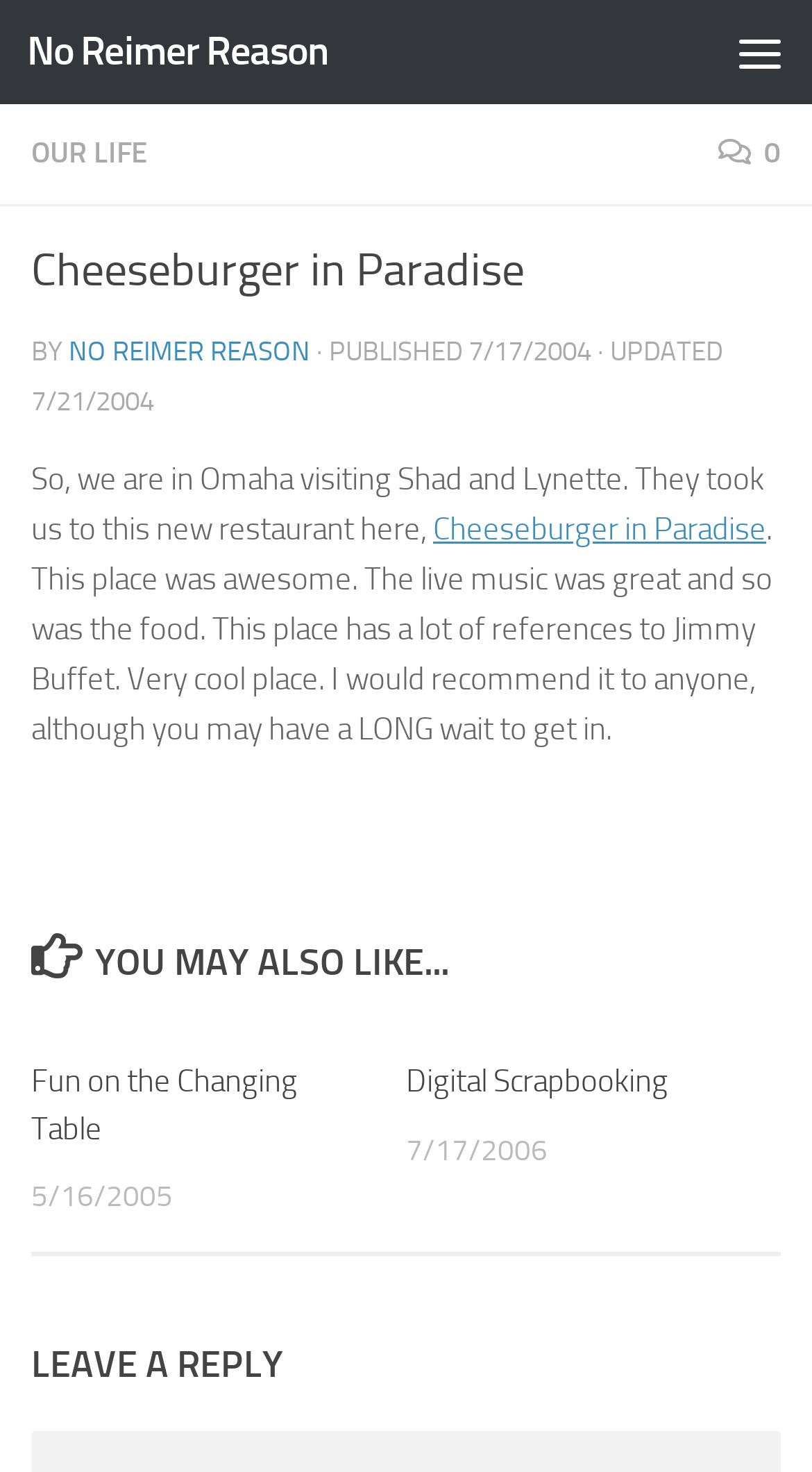What is the section below the article about?
Please answer the question as detailed as possible.

The section below the article has a heading 'YOU MAY ALSO LIKE...' and contains links to other articles, indicating that it is a section suggesting related content to the reader.